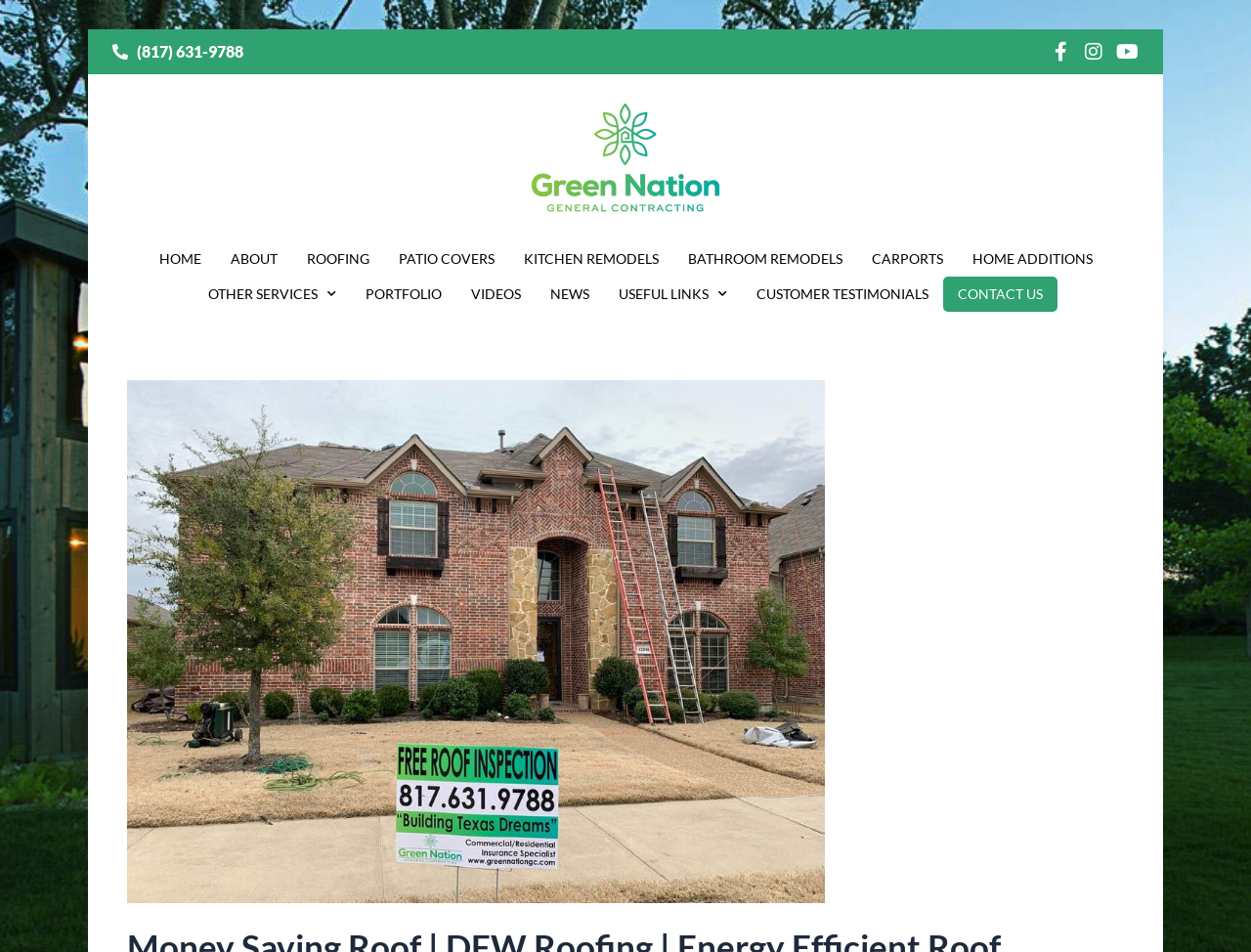Identify the bounding box coordinates for the UI element described as follows: Bathroom Remodels. Use the format (top-left x, top-left y, bottom-right x, bottom-right y) and ensure all values are floating point numbers between 0 and 1.

[0.538, 0.253, 0.685, 0.29]